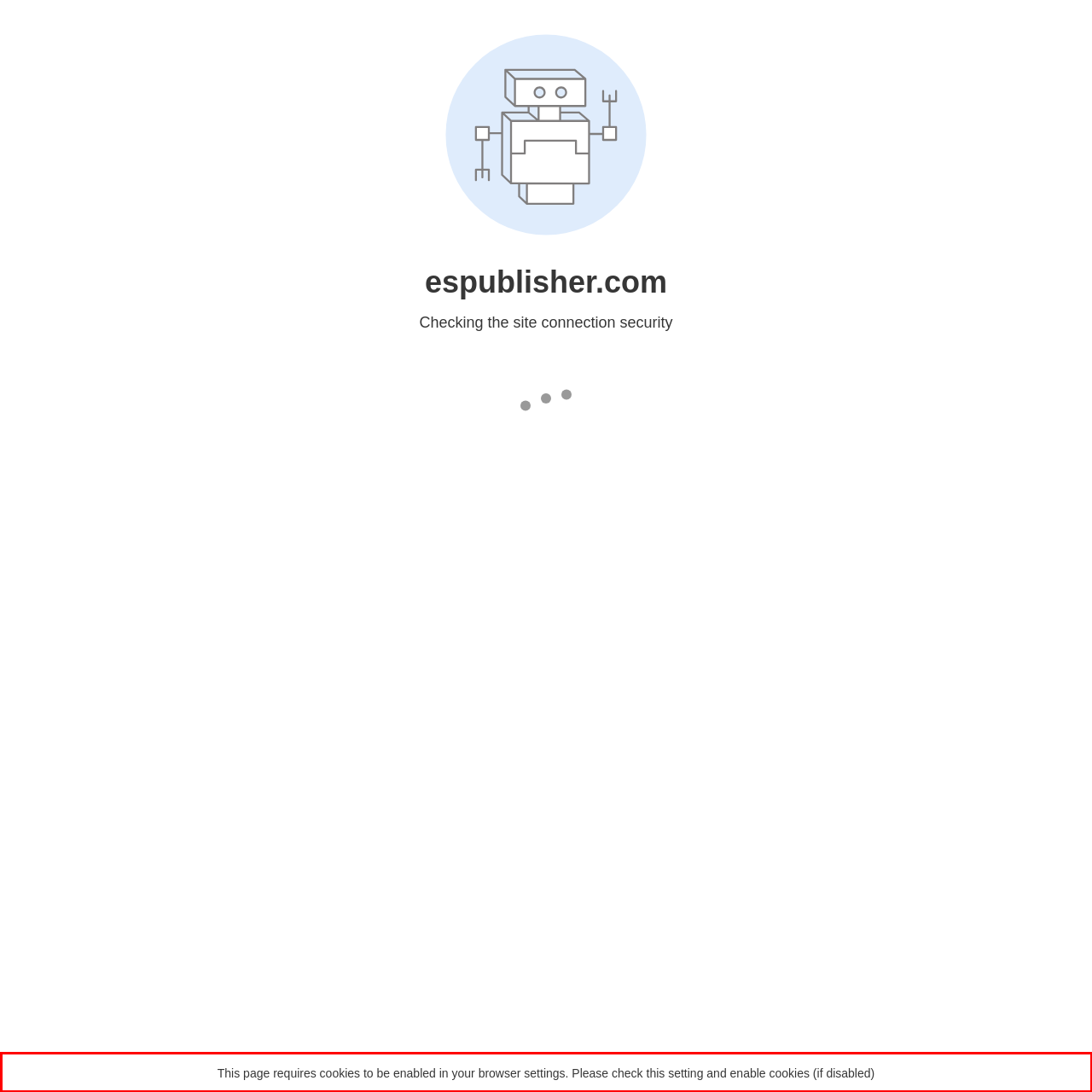Please examine the screenshot of the webpage and read the text present within the red rectangle bounding box.

This page requires cookies to be enabled in your browser settings. Please check this setting and enable cookies (if disabled)